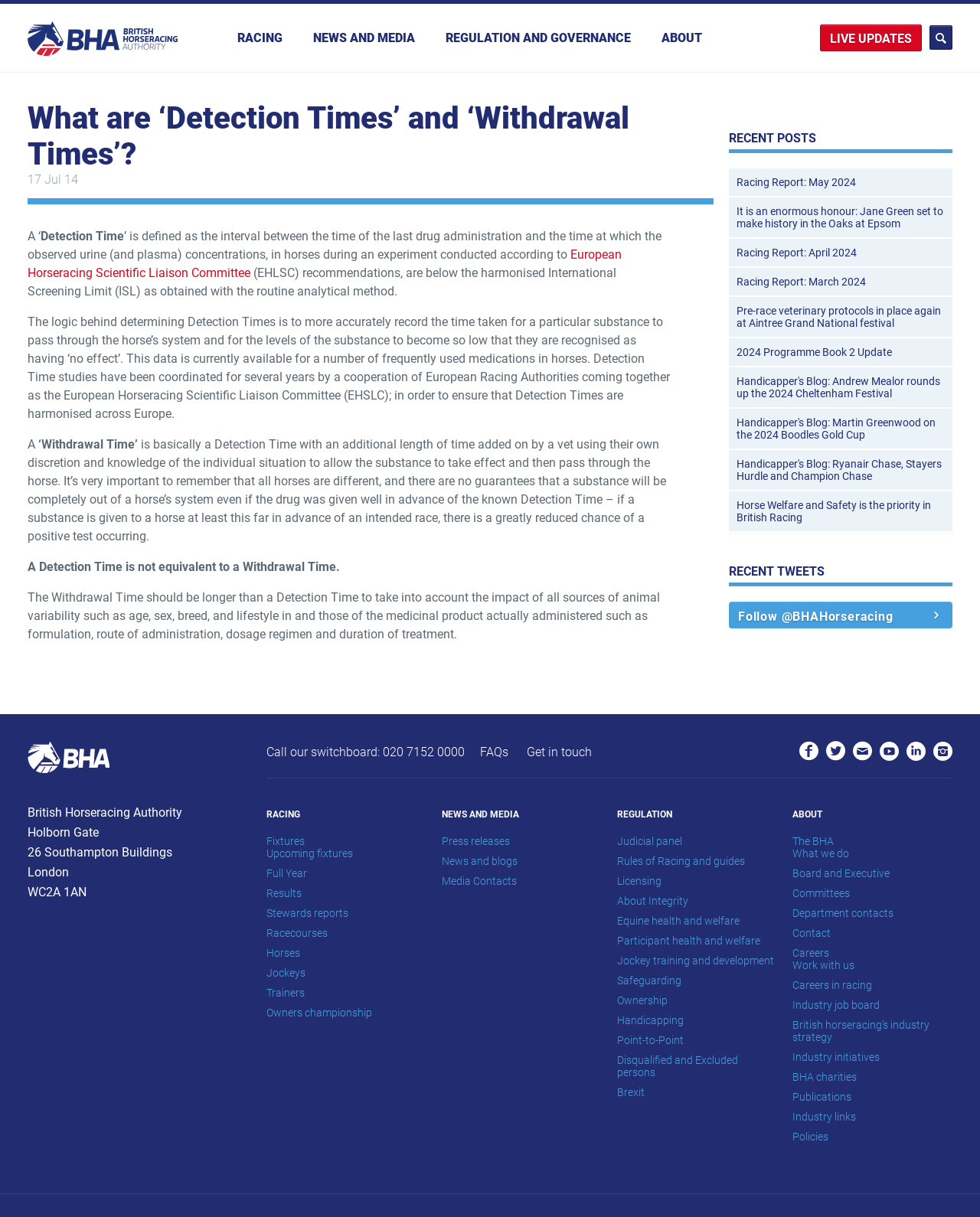Pinpoint the bounding box coordinates of the clickable element to carry out the following instruction: "Follow the 'BHA' link."

[0.028, 0.017, 0.122, 0.045]